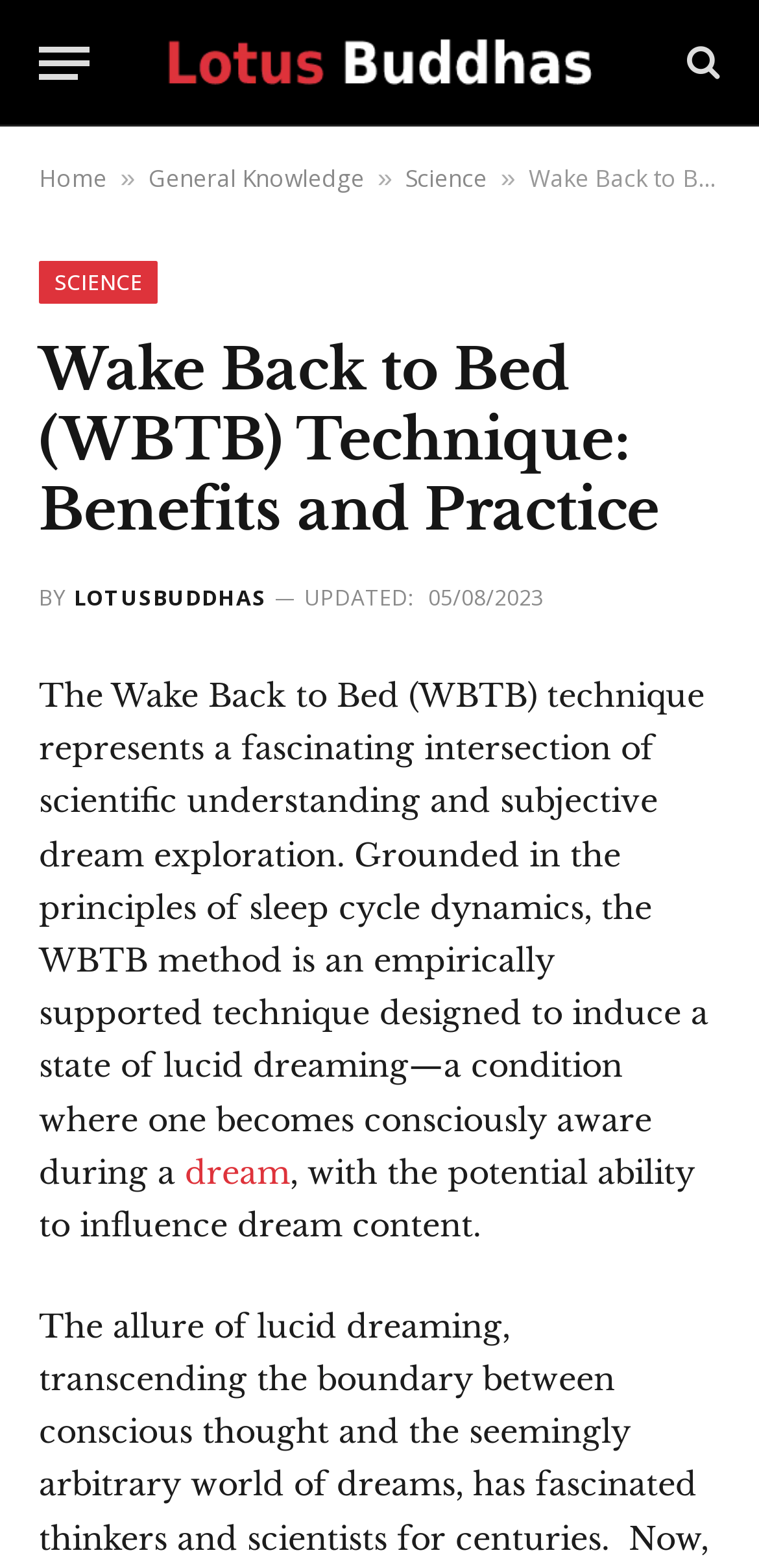Can you pinpoint the bounding box coordinates for the clickable element required for this instruction: "Read about science"? The coordinates should be four float numbers between 0 and 1, i.e., [left, top, right, bottom].

[0.534, 0.103, 0.642, 0.124]